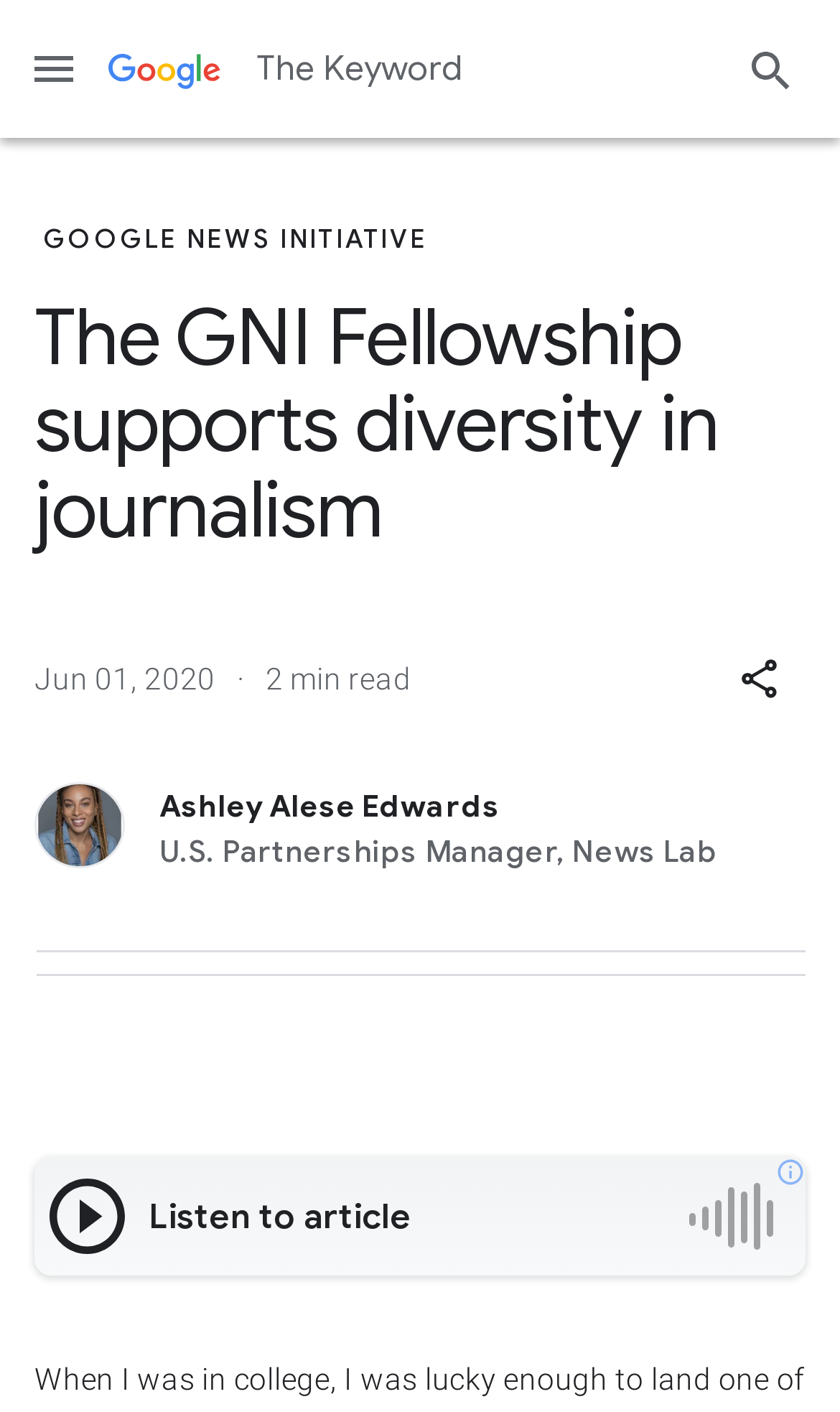Determine the bounding box for the UI element as described: "Share". The coordinates should be represented as four float numbers between 0 and 1, formatted as [left, top, right, bottom].

[0.846, 0.447, 0.959, 0.514]